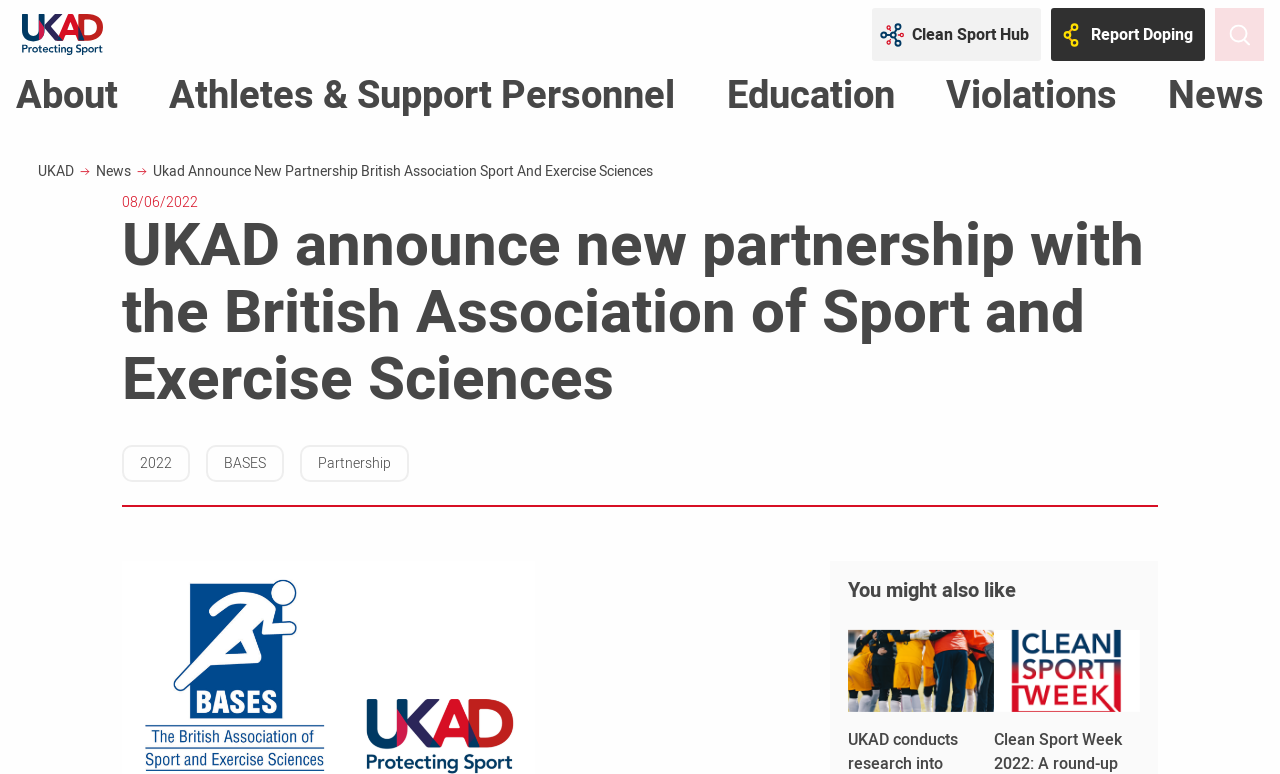Identify the main heading from the webpage and provide its text content.

UKAD announce new partnership with the British Association of Sport and Exercise Sciences